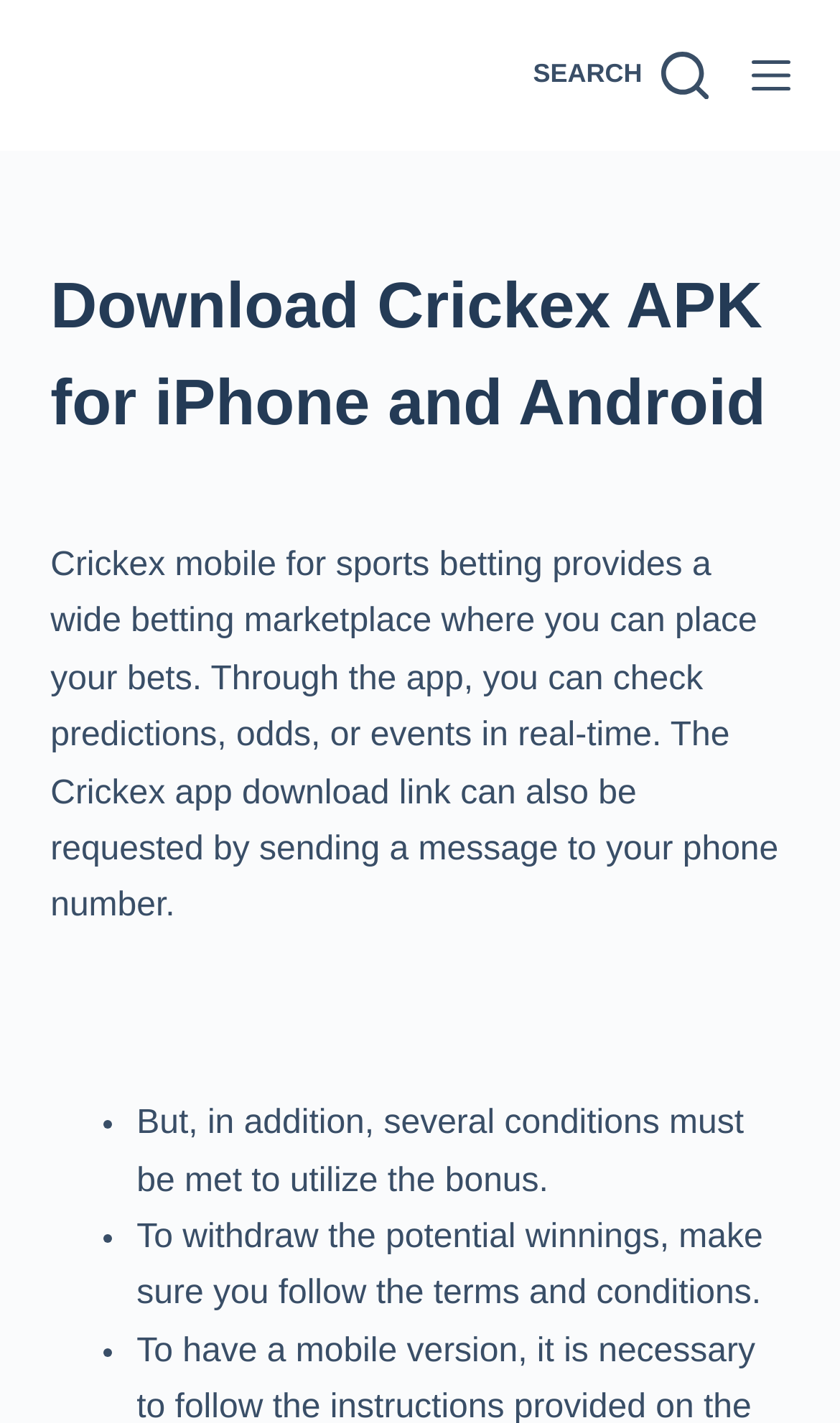Determine the bounding box coordinates in the format (top-left x, top-left y, bottom-right x, bottom-right y). Ensure all values are floating point numbers between 0 and 1. Identify the bounding box of the UI element described by: Search

[0.635, 0.036, 0.843, 0.07]